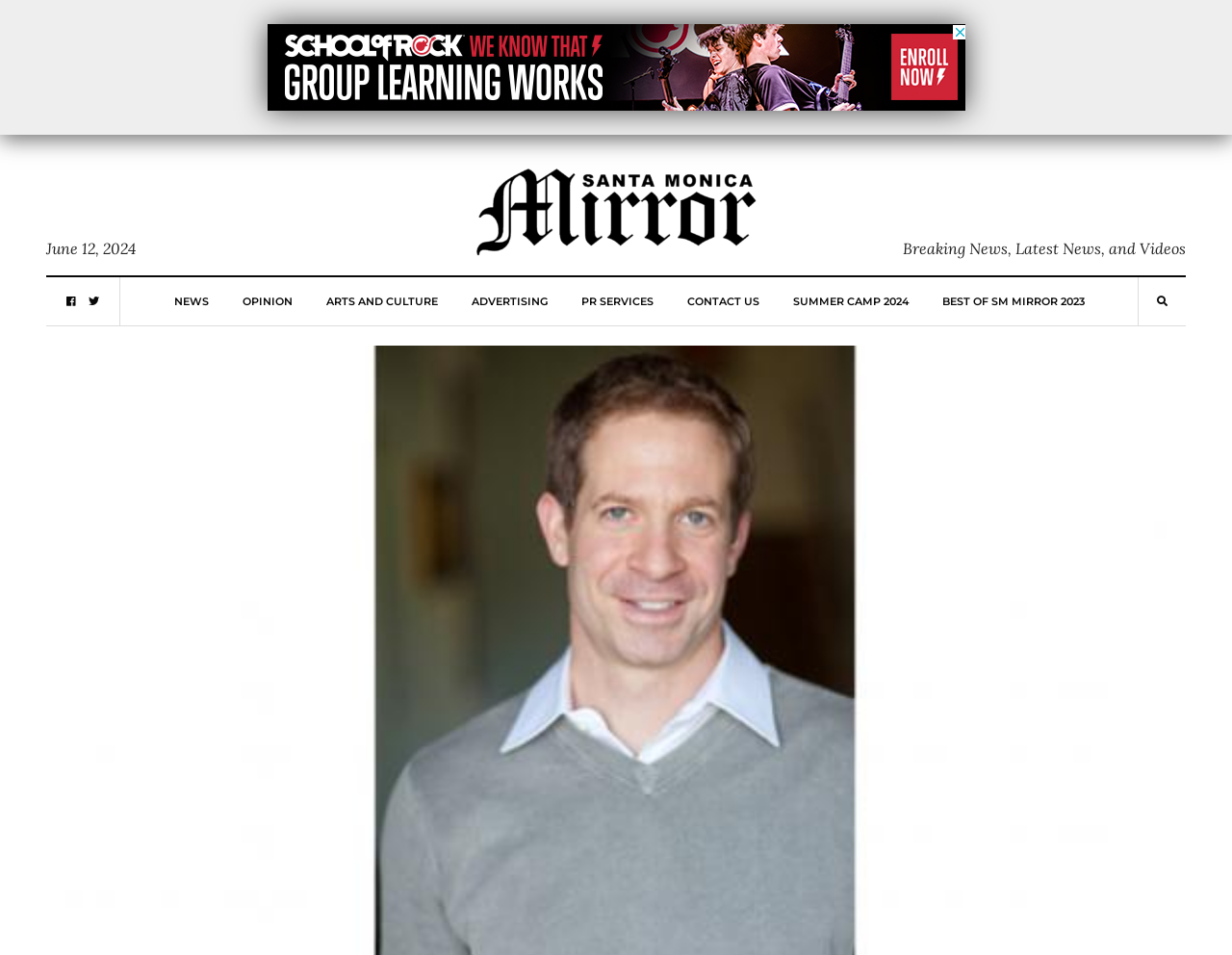What is the purpose of the link with the icon ''?
Give a one-word or short phrase answer based on the image.

Unknown